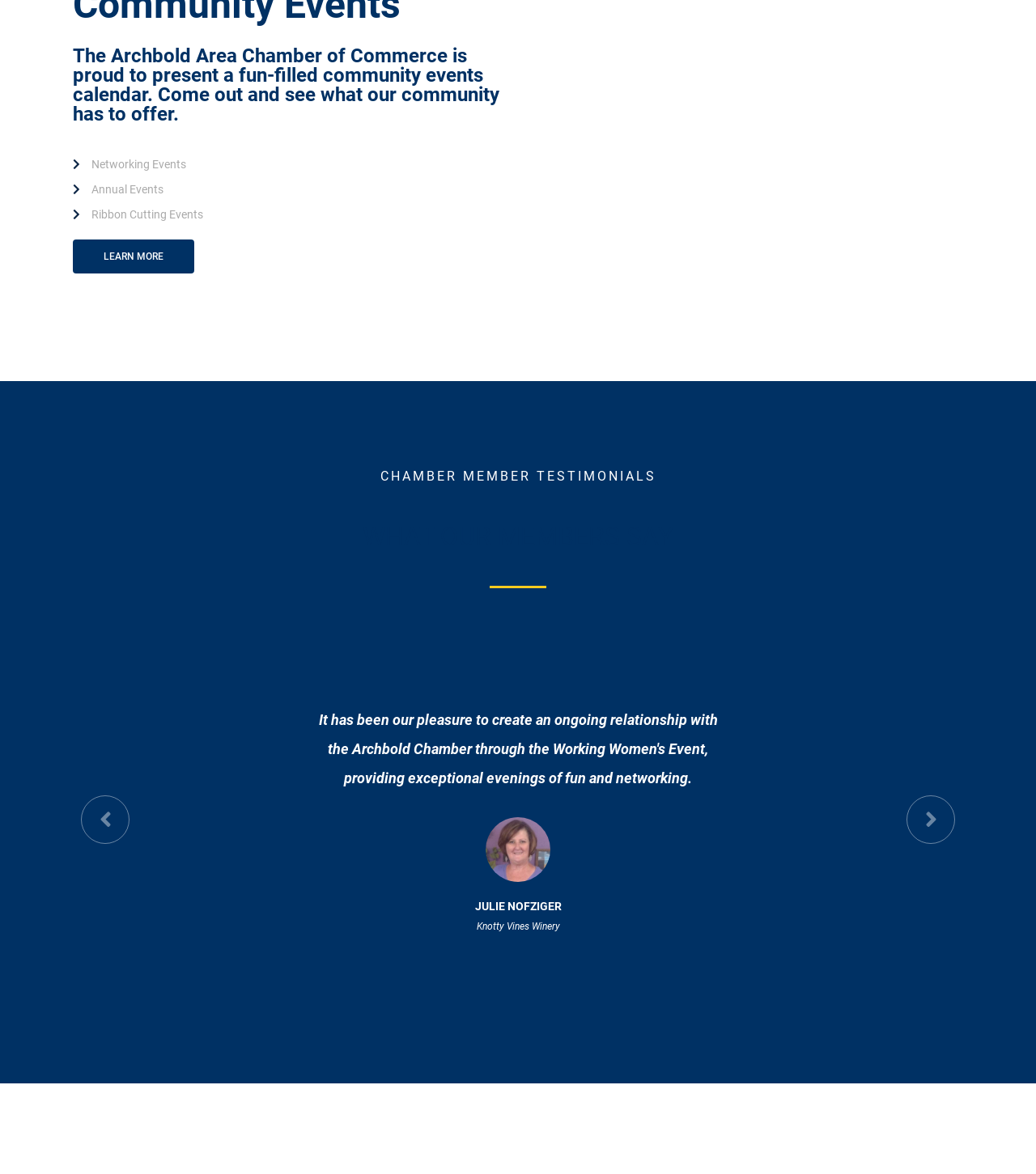Give a one-word or one-phrase response to the question:
What is the tone of the member testimonials?

Positive